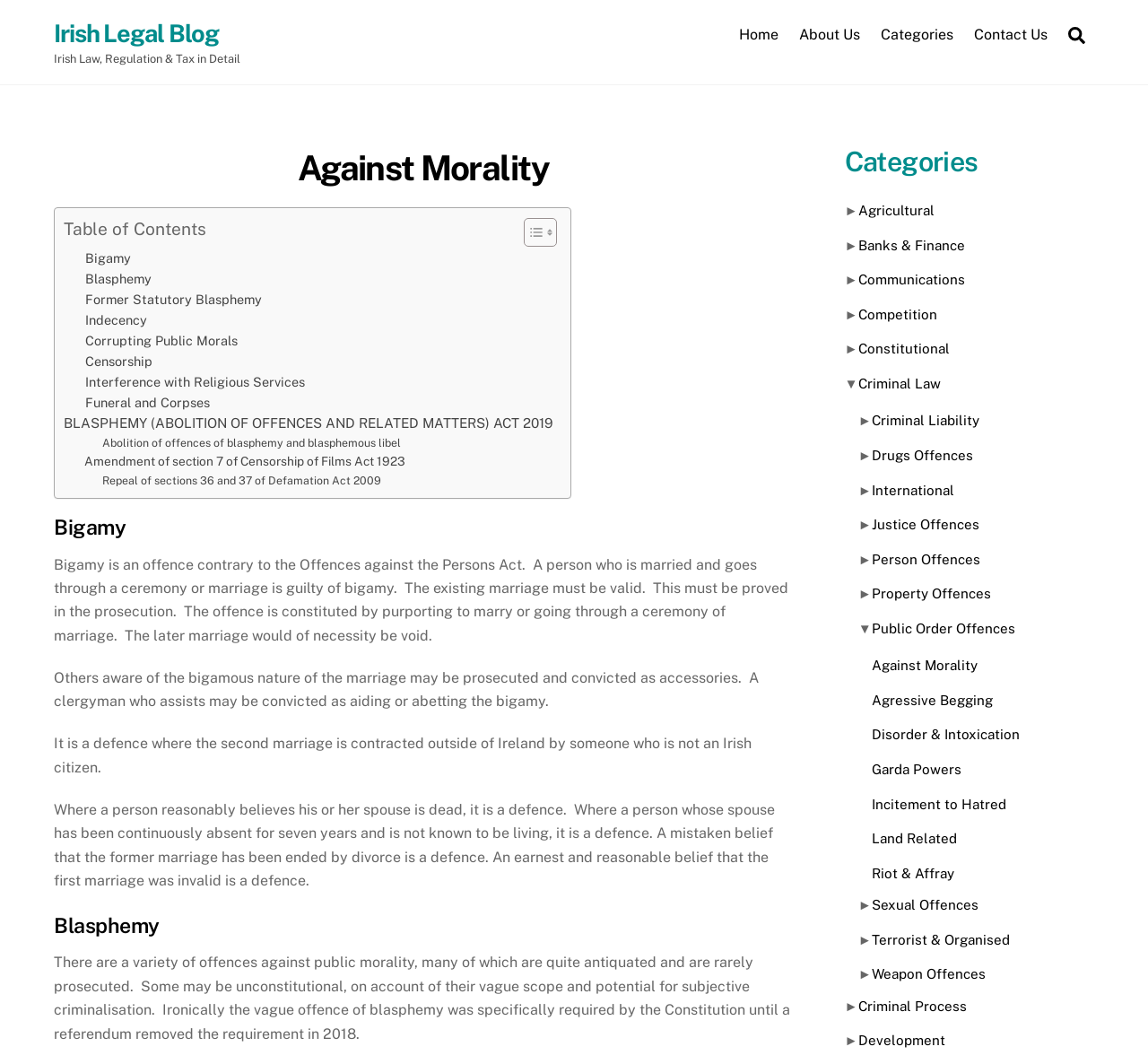Refer to the screenshot and give an in-depth answer to this question: What is the defence for bigamy if the second marriage is contracted outside of Ireland?

According to the webpage, if the second marriage is contracted outside of Ireland by someone who is not an Irish citizen, it is a defence for bigamy.